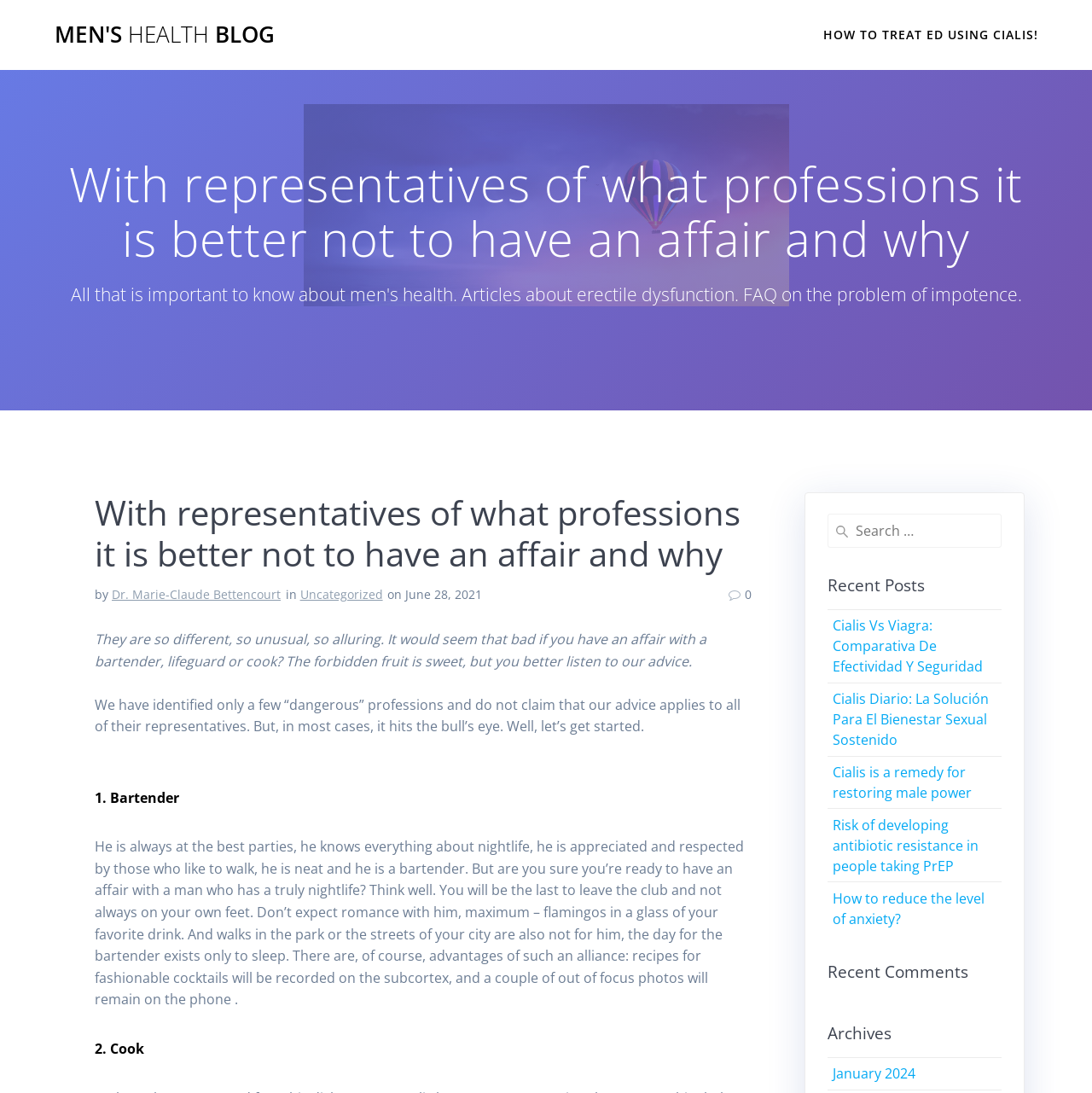What is the headline of the webpage?

With representatives of what professions it is better not to have an affair and why